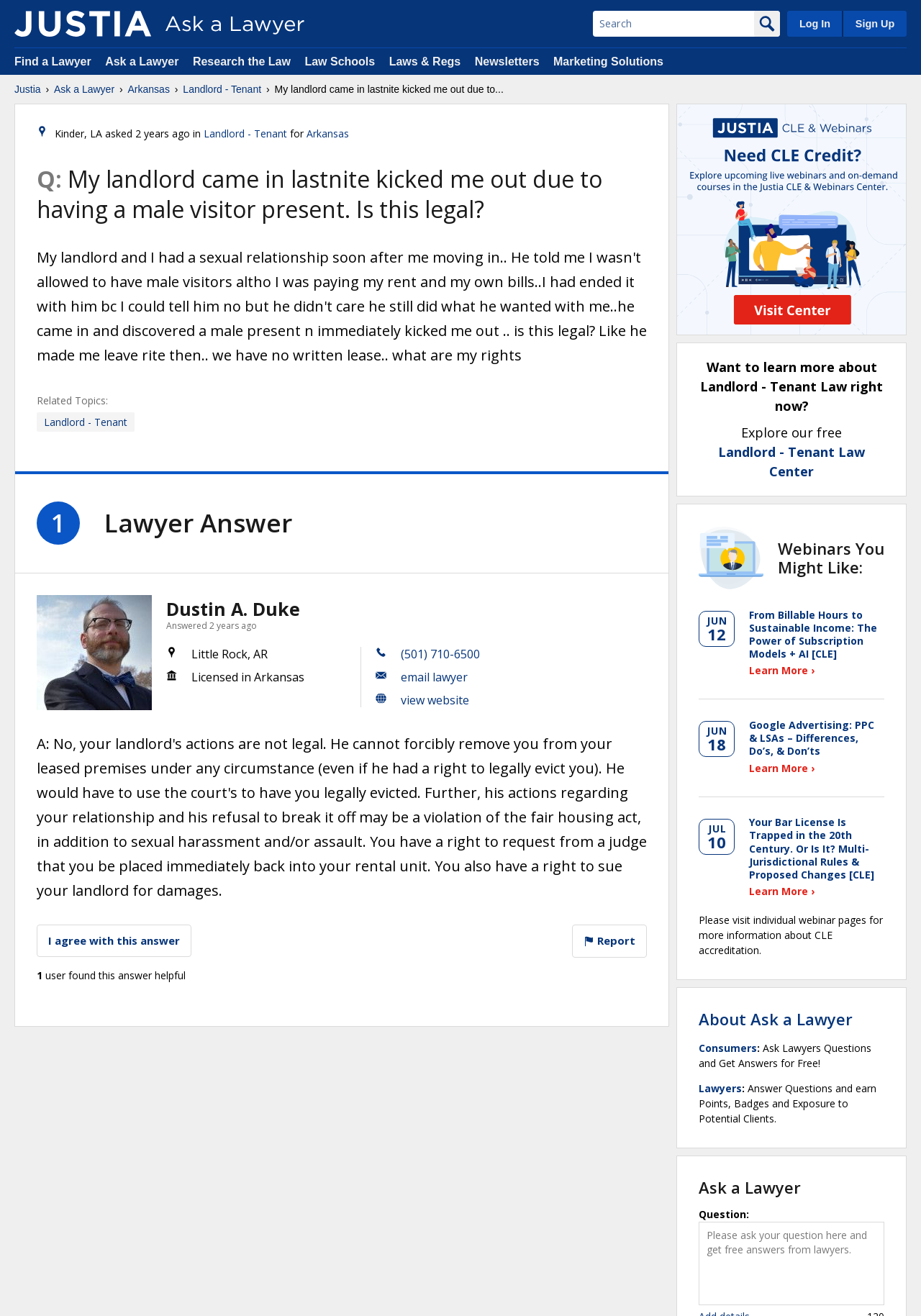Locate the bounding box coordinates of the element I should click to achieve the following instruction: "Search for a lawyer".

[0.644, 0.008, 0.819, 0.028]